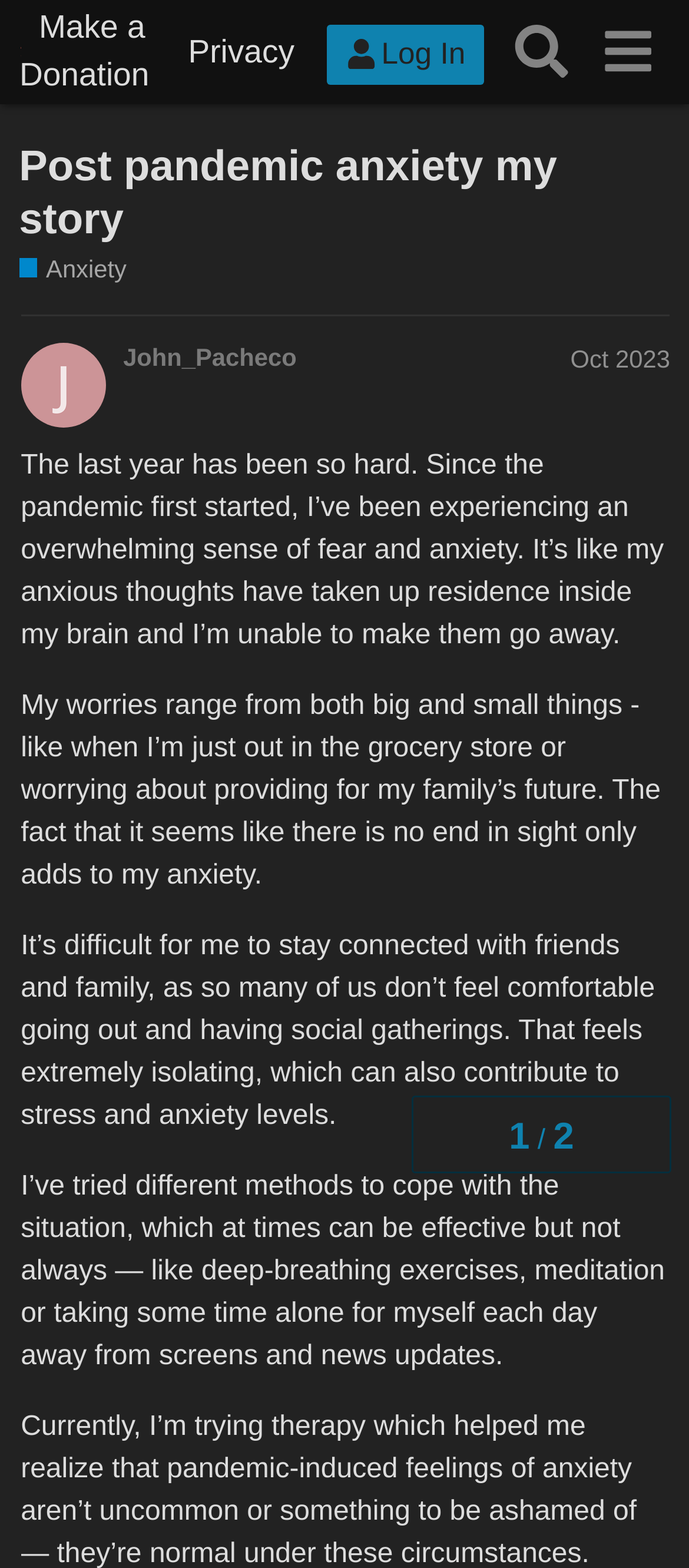Identify the bounding box coordinates for the element that needs to be clicked to fulfill this instruction: "Search for something". Provide the coordinates in the format of four float numbers between 0 and 1: [left, top, right, bottom].

[0.724, 0.006, 0.848, 0.06]